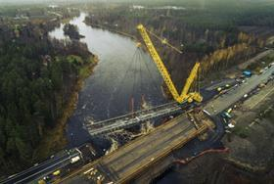Formulate a detailed description of the image content.

The image captures a striking aerial view of a construction site where a yellow crane is engaged in the assembly or installation of a bridge over a river. The scene is set amidst a backdrop of lush greenery, highlighting the contrast between nature and industrial development. The river, which flows calmly beneath the ongoing work, is flanked by trees that embody the tranquil beauty of the landscape, while the surrounding area features a road with vehicles presumably used for transporting materials and workers. This project is related to the article titled "Nordic consolidation with Havator purchase," indicating a significant development in infrastructure as part of a joint venture involving heavy transport solutions. The image effectively conveys the scale and ambition of the construction efforts underway, emphasizing the blend of engineering and natural beauty in this serene environment.